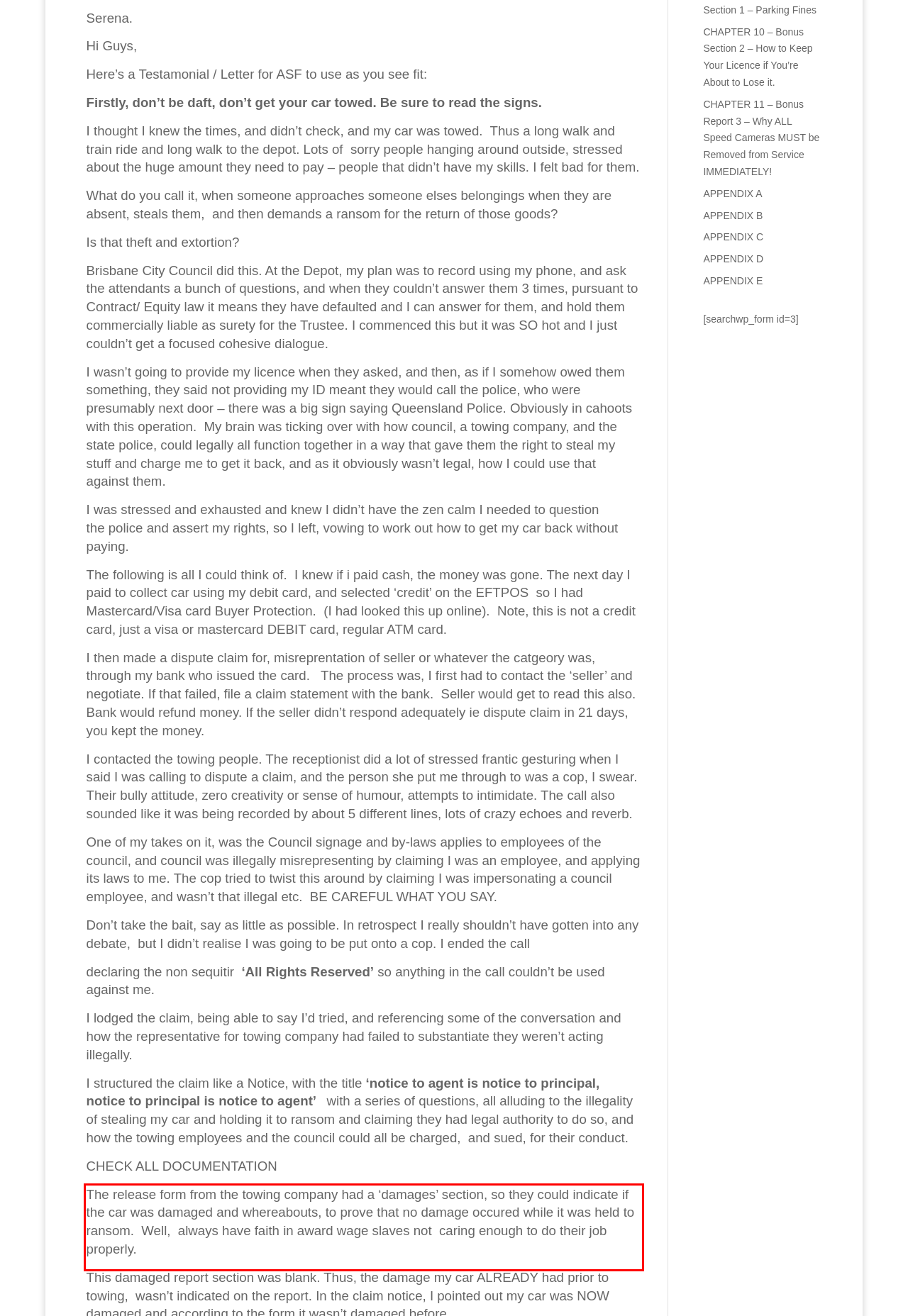Examine the webpage screenshot and use OCR to obtain the text inside the red bounding box.

The release form from the towing company had a ‘damages’ section, so they could indicate if the car was damaged and whereabouts, to prove that no damage occured while it was held to ransom. Well, always have faith in award wage slaves not caring enough to do their job properly.